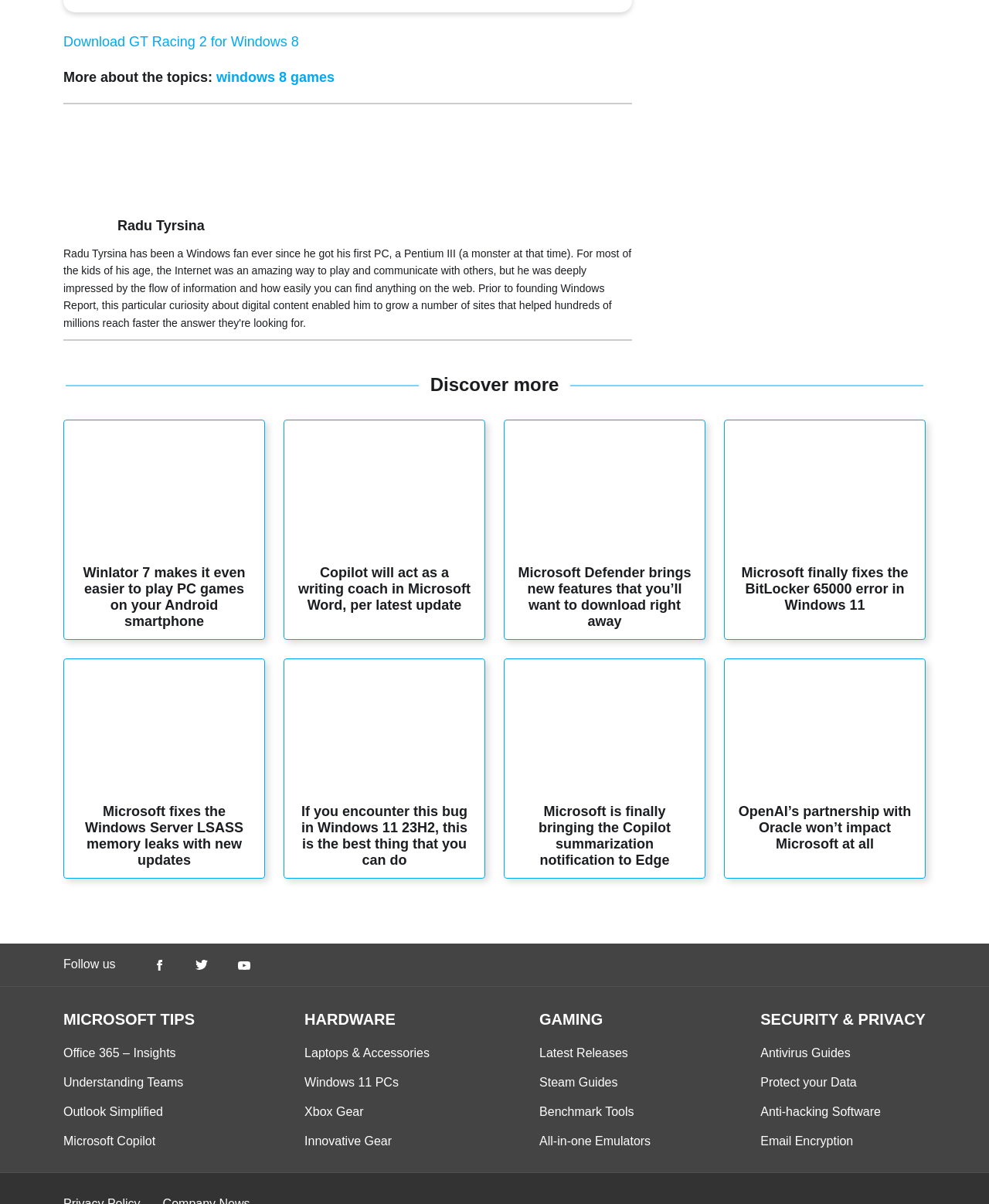Can you show the bounding box coordinates of the region to click on to complete the task described in the instruction: "Read about Winlator 7"?

[0.065, 0.349, 0.267, 0.462]